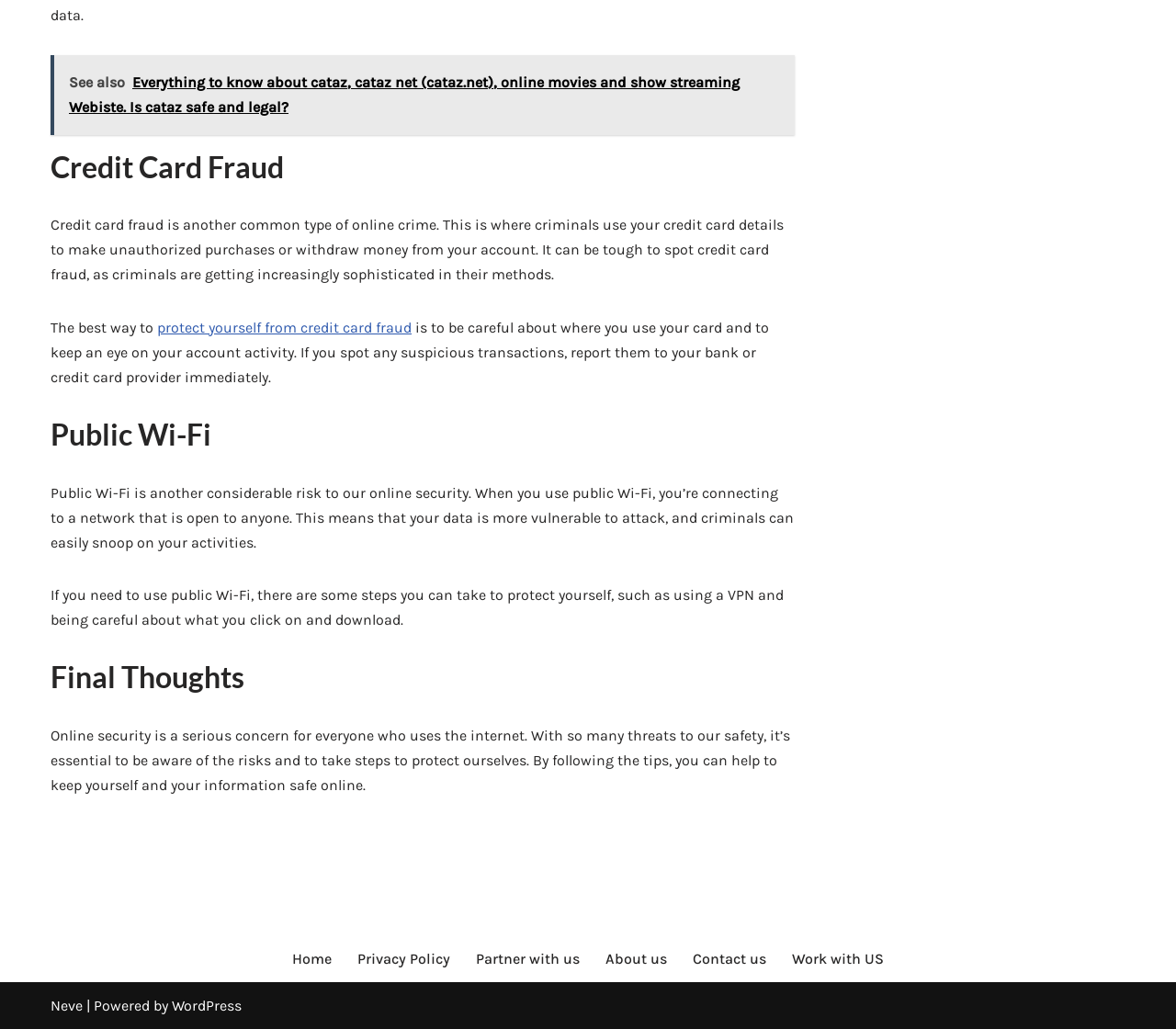Show the bounding box coordinates of the element that should be clicked to complete the task: "Learn about credit card fraud".

[0.043, 0.145, 0.676, 0.179]